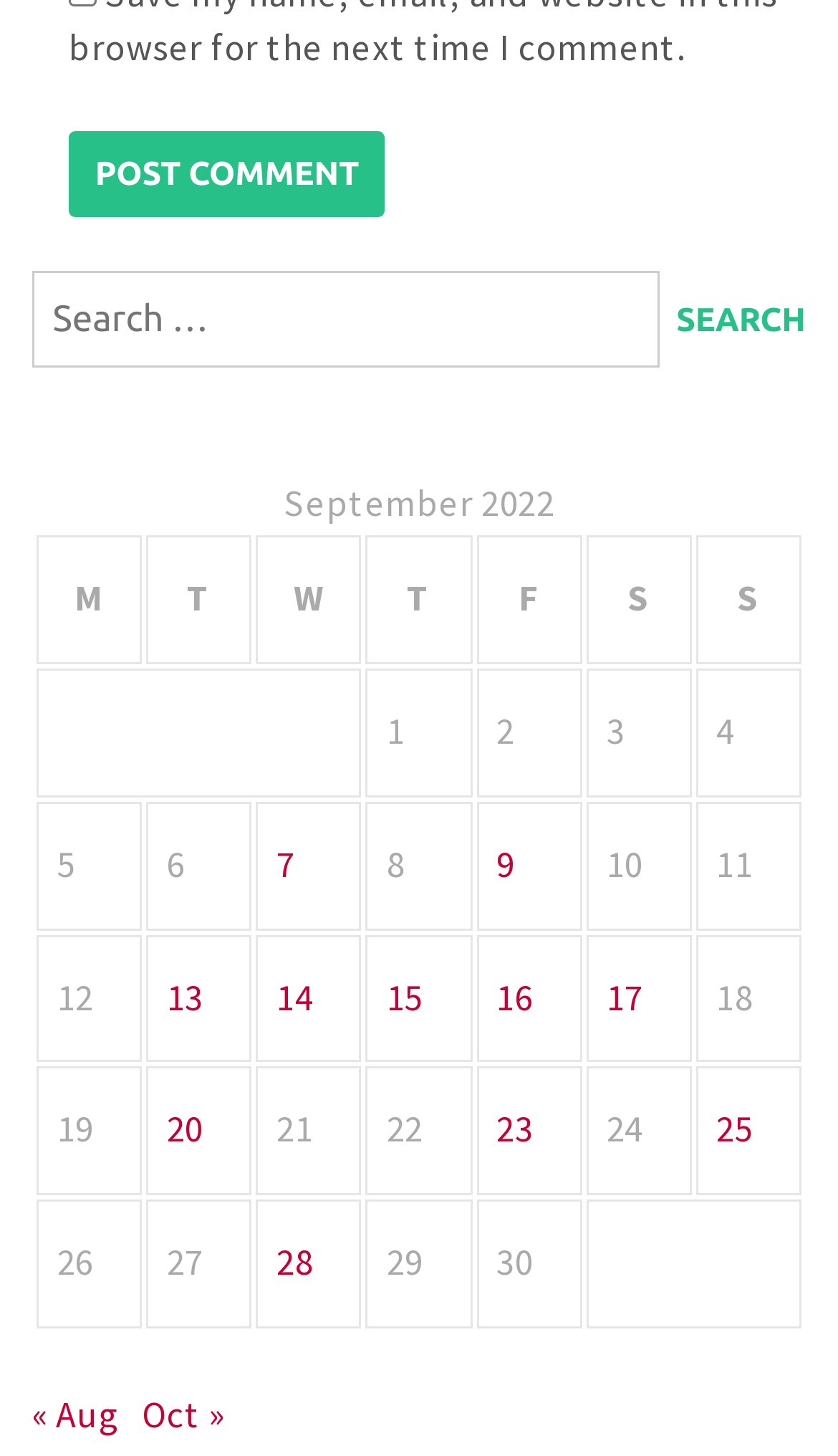Using the elements shown in the image, answer the question comprehensively: What is the format of the dates in the table?

The dates in the table are displayed in the format of the day of the month, such as '1', '2', '3', etc. This is evident from the grid cells containing these values.